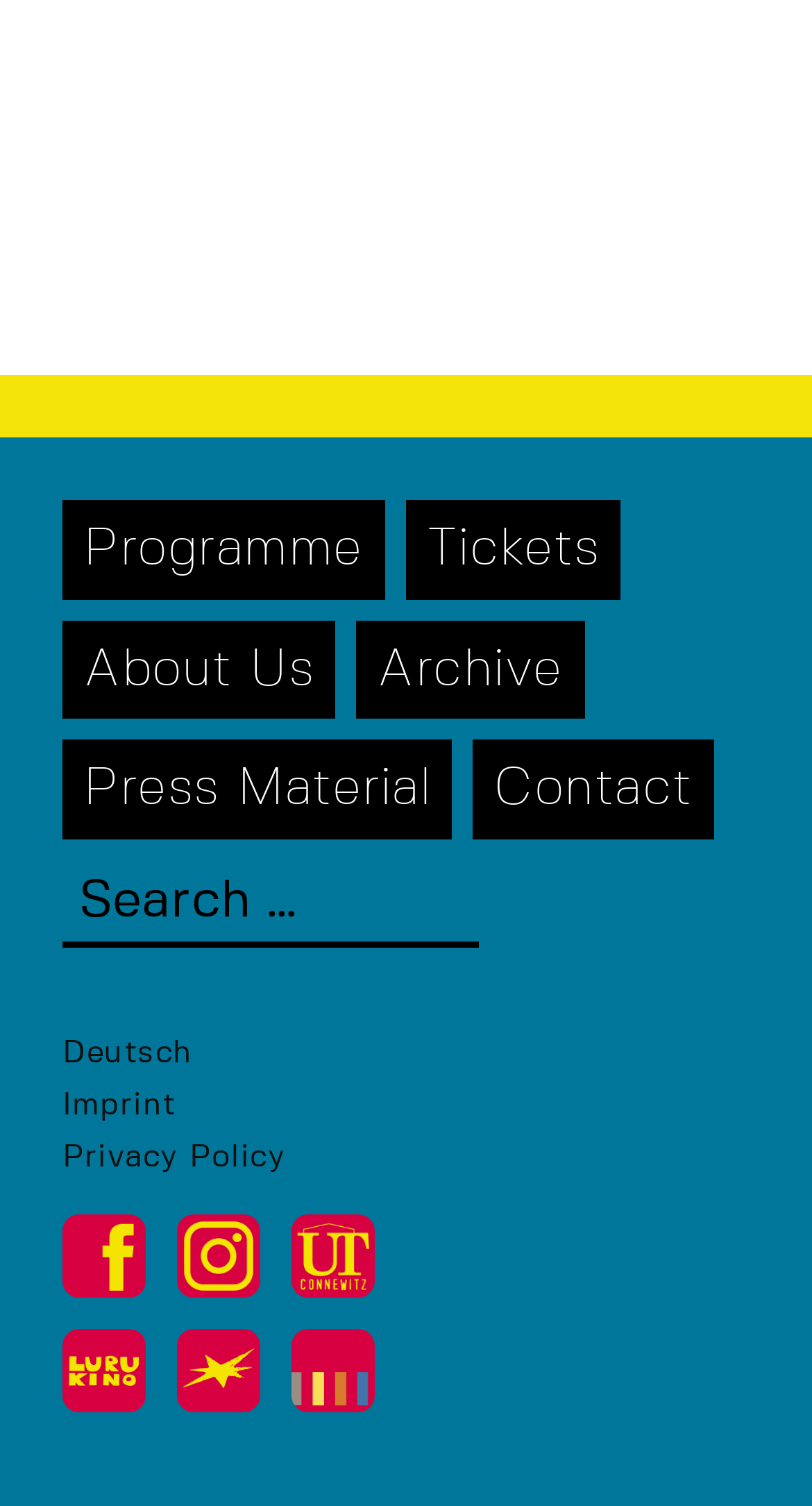Identify the bounding box coordinates of the clickable region necessary to fulfill the following instruction: "Click on Programme". The bounding box coordinates should be four float numbers between 0 and 1, i.e., [left, top, right, bottom].

[0.077, 0.332, 0.473, 0.398]